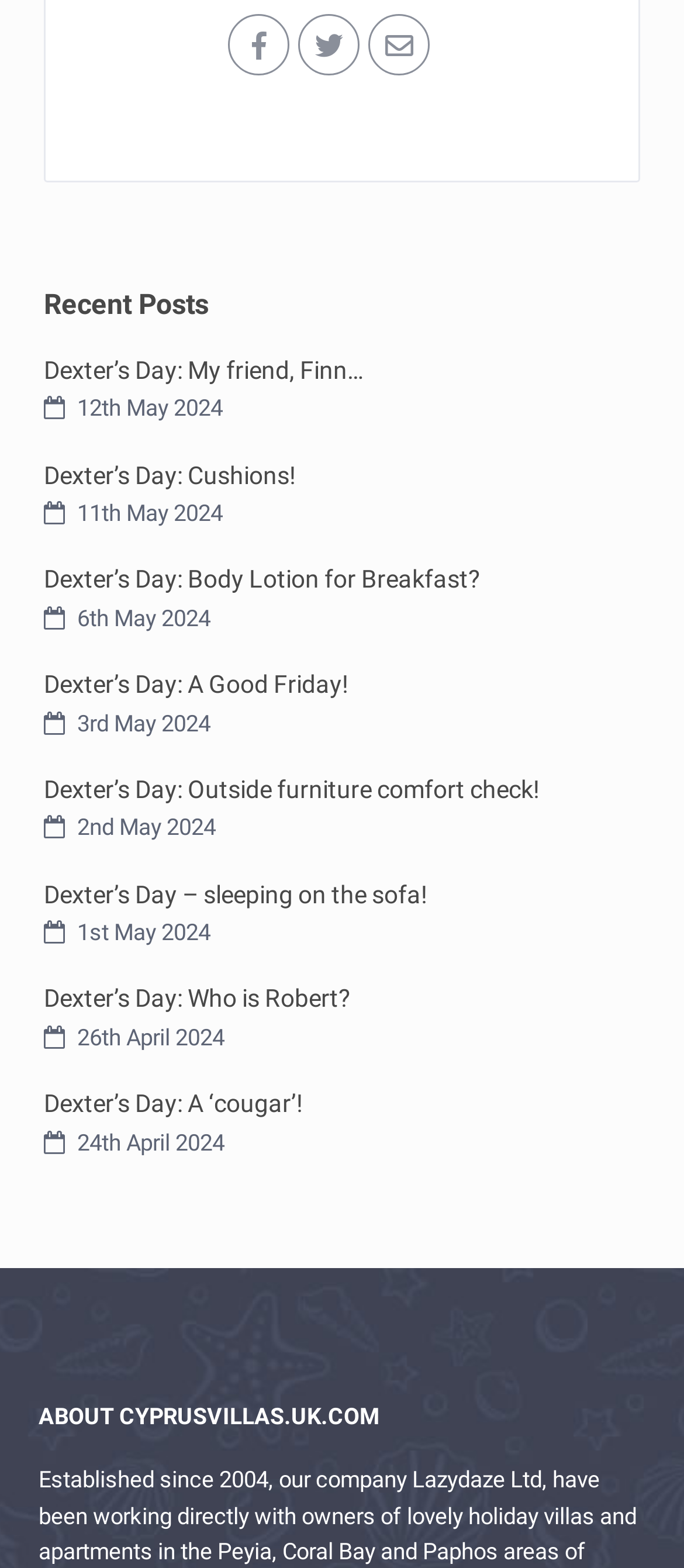Identify the bounding box coordinates of the clickable region required to complete the instruction: "learn about the website". The coordinates should be given as four float numbers within the range of 0 and 1, i.e., [left, top, right, bottom].

[0.056, 0.895, 0.554, 0.912]